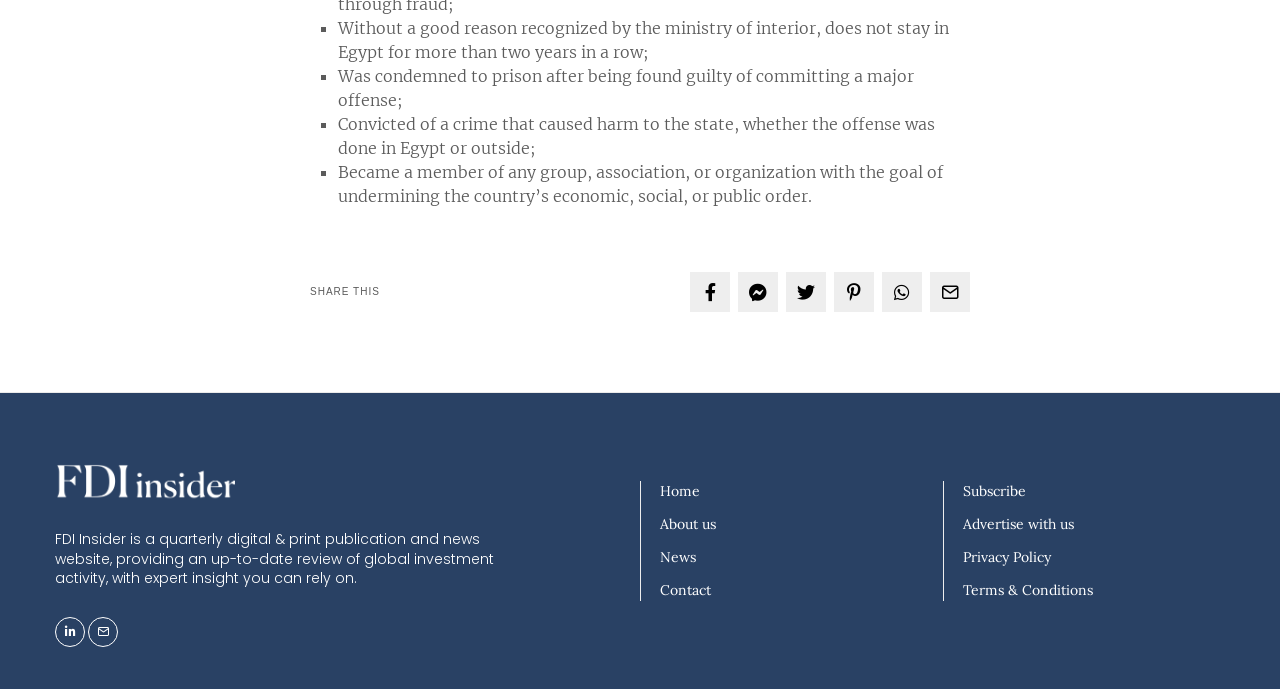What is the position of the 'SHARE THIS' button?
Based on the image, provide a one-word or brief-phrase response.

Top-right